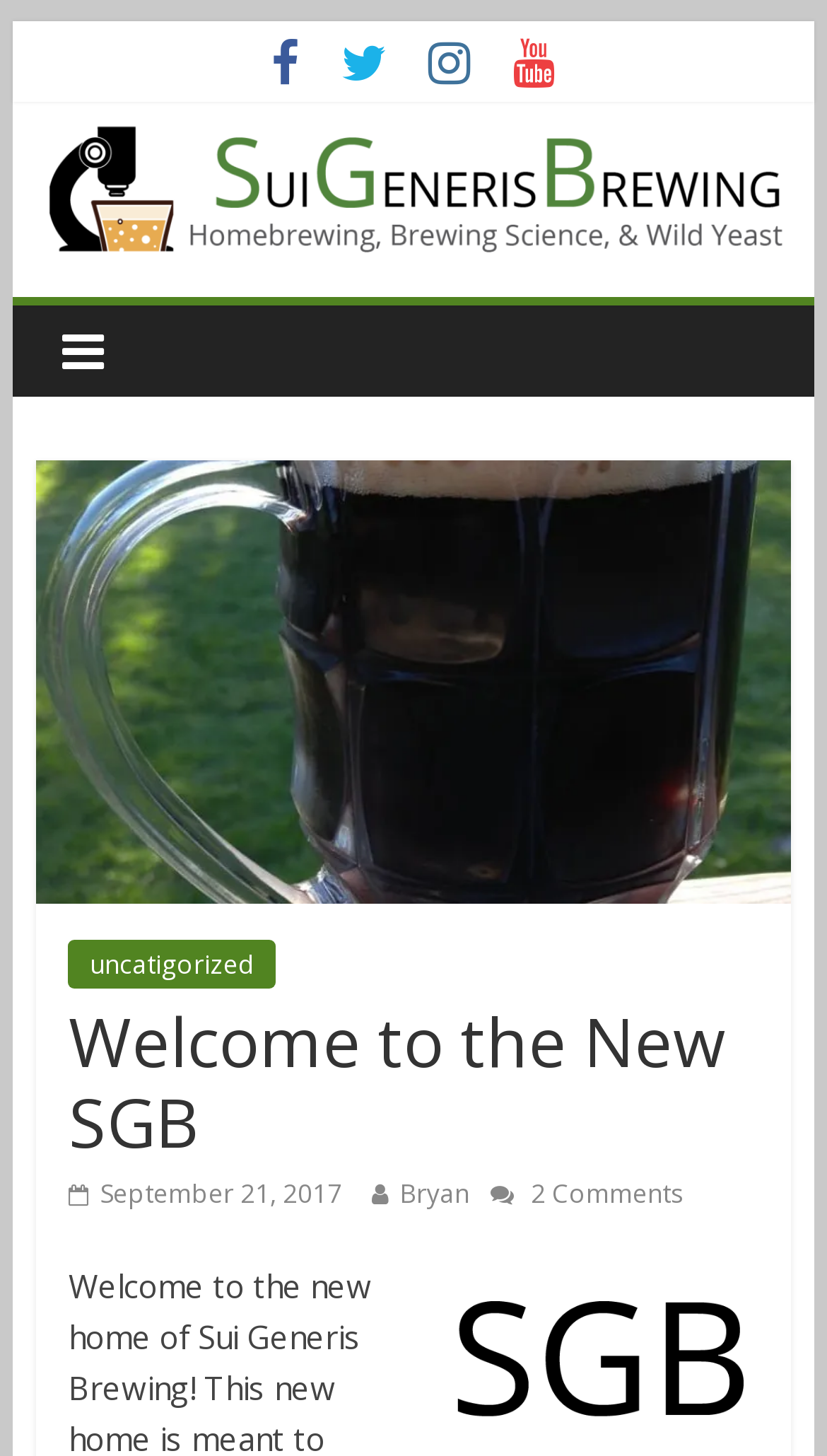What is the name of the brewery?
Using the details from the image, give an elaborate explanation to answer the question.

The name of the brewery can be found in the banner image at the top of the page, which is described as 'Sui Generis Brewing Banner'.